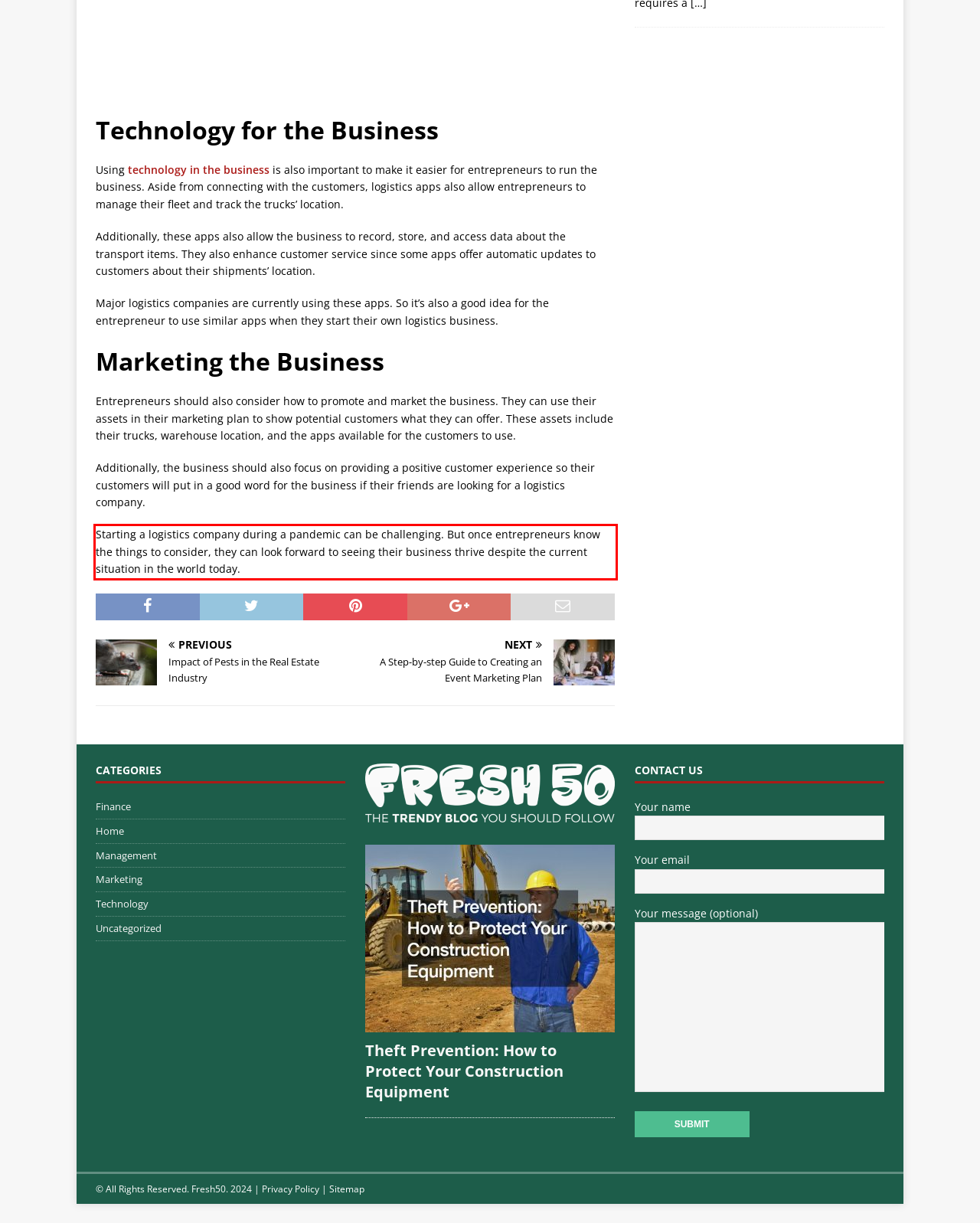You have a webpage screenshot with a red rectangle surrounding a UI element. Extract the text content from within this red bounding box.

Starting a logistics company during a pandemic can be challenging. But once entrepreneurs know the things to consider, they can look forward to seeing their business thrive despite the current situation in the world today.